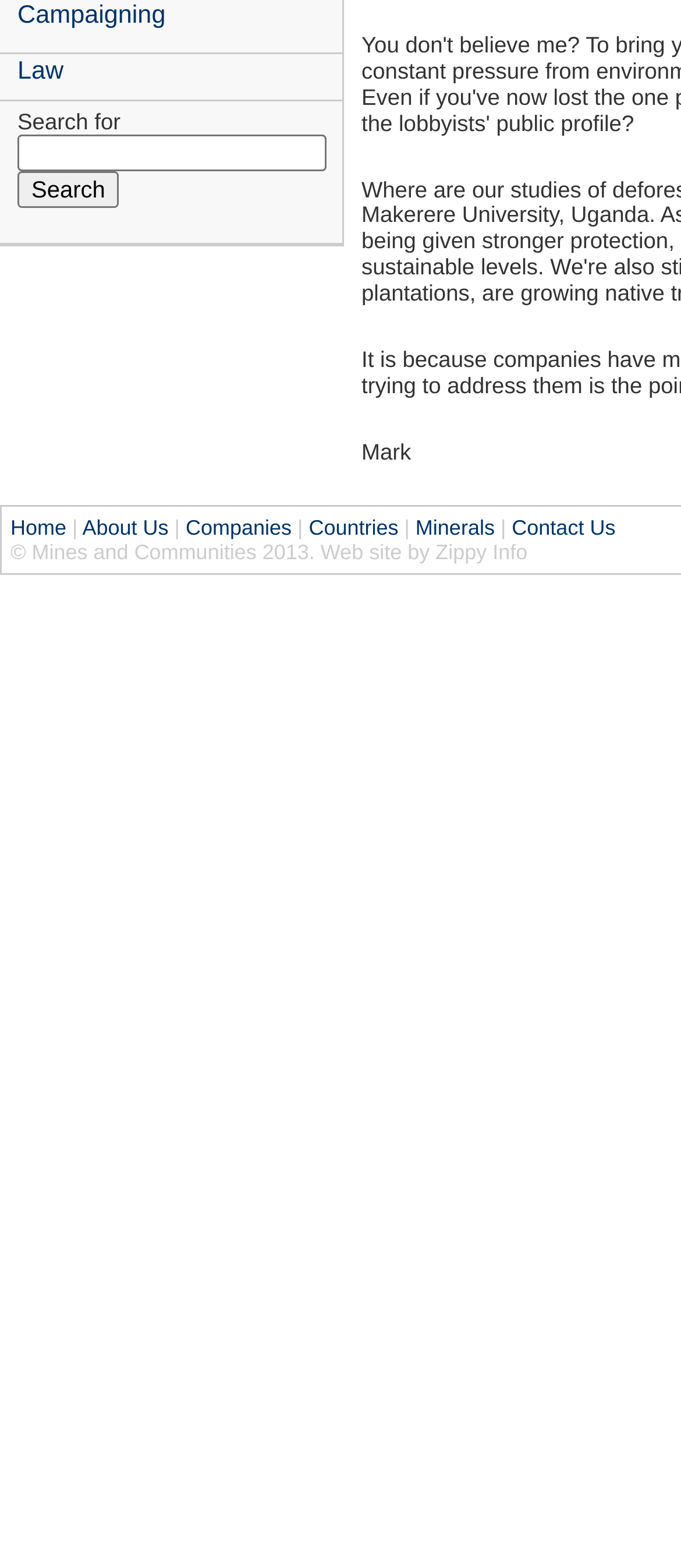Determine the bounding box coordinates in the format (top-left x, top-left y, bottom-right x, bottom-right y). Ensure all values are floating point numbers between 0 and 1. Identify the bounding box of the UI element described by: parent_node: Search for name="s"

[0.026, 0.086, 0.479, 0.11]